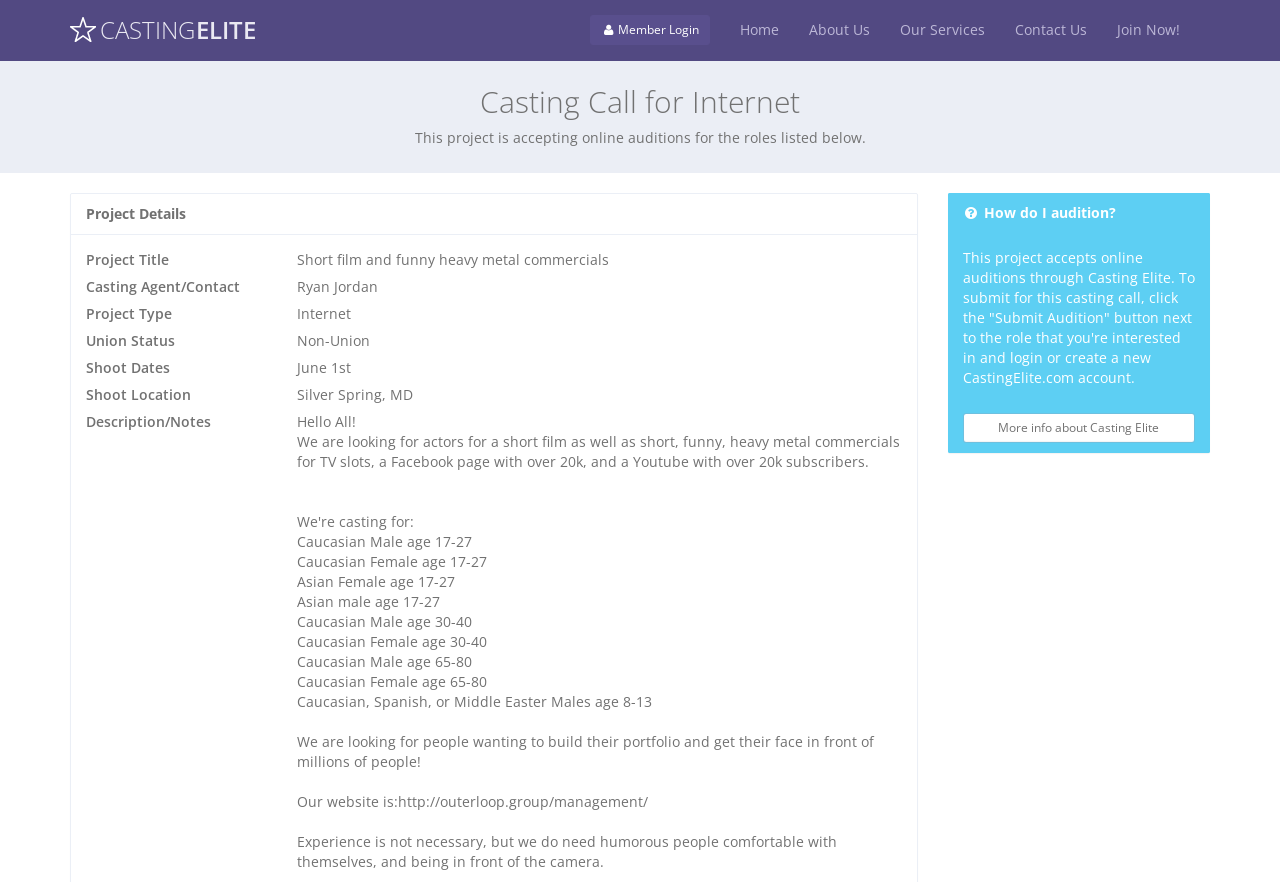Give a concise answer of one word or phrase to the question: 
What is the age range for Caucasian Male actors?

17-27, 30-40, 65-80